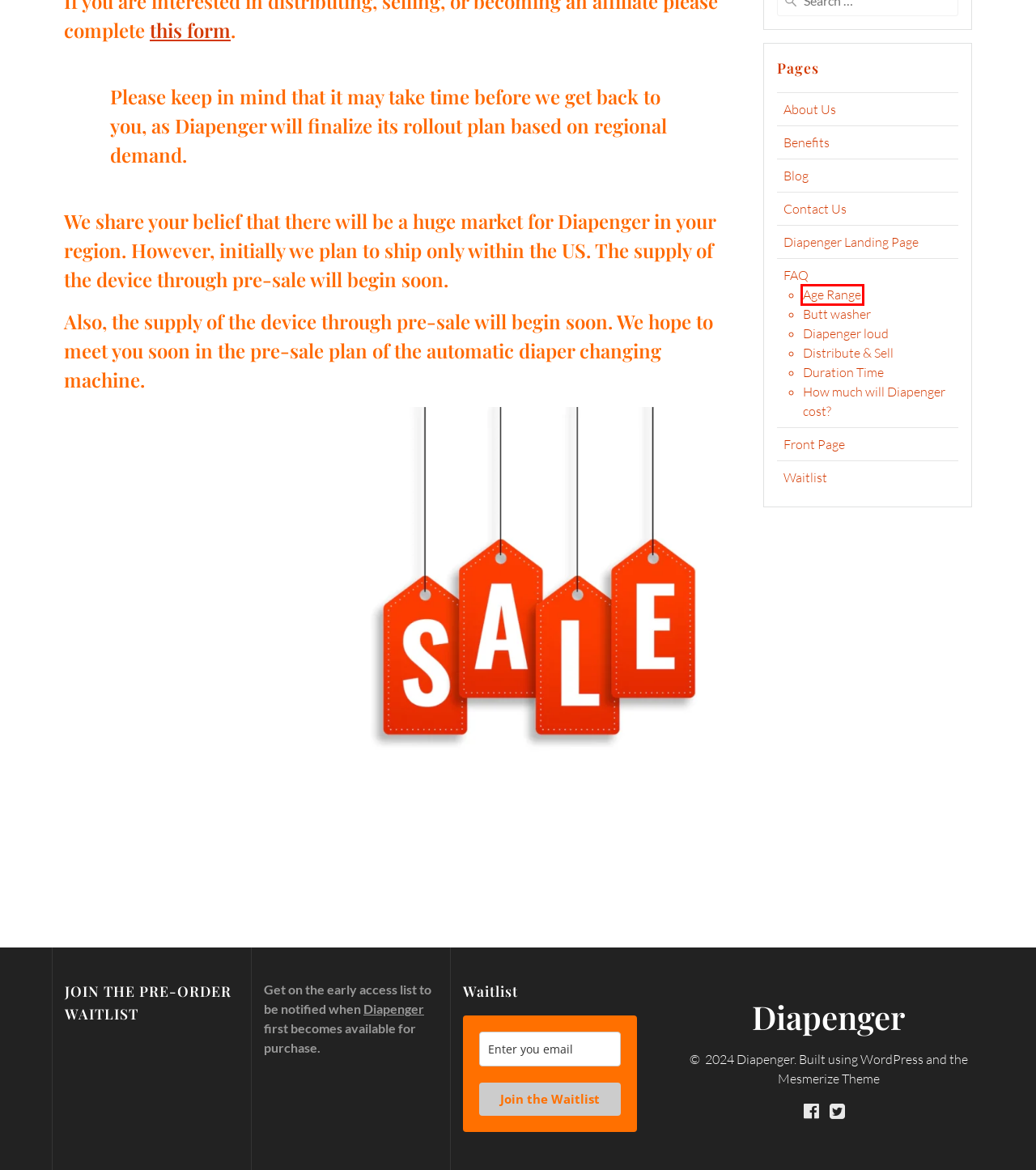Examine the screenshot of a webpage with a red bounding box around a UI element. Your task is to identify the webpage description that best corresponds to the new webpage after clicking the specified element. The given options are:
A. How much will Diapenger cost? - Diapenger
B. Diapenger loud - Diapenger
C. Contact Us - Diapenger
D. Mesmerize: it's time to craft magnetic WordPress websites
E. Diapenger Landing Page - Diapenger
F. Duration Time - Diapenger
G. Butt washer - Diapenger
H. Age Range - Diapenger

H